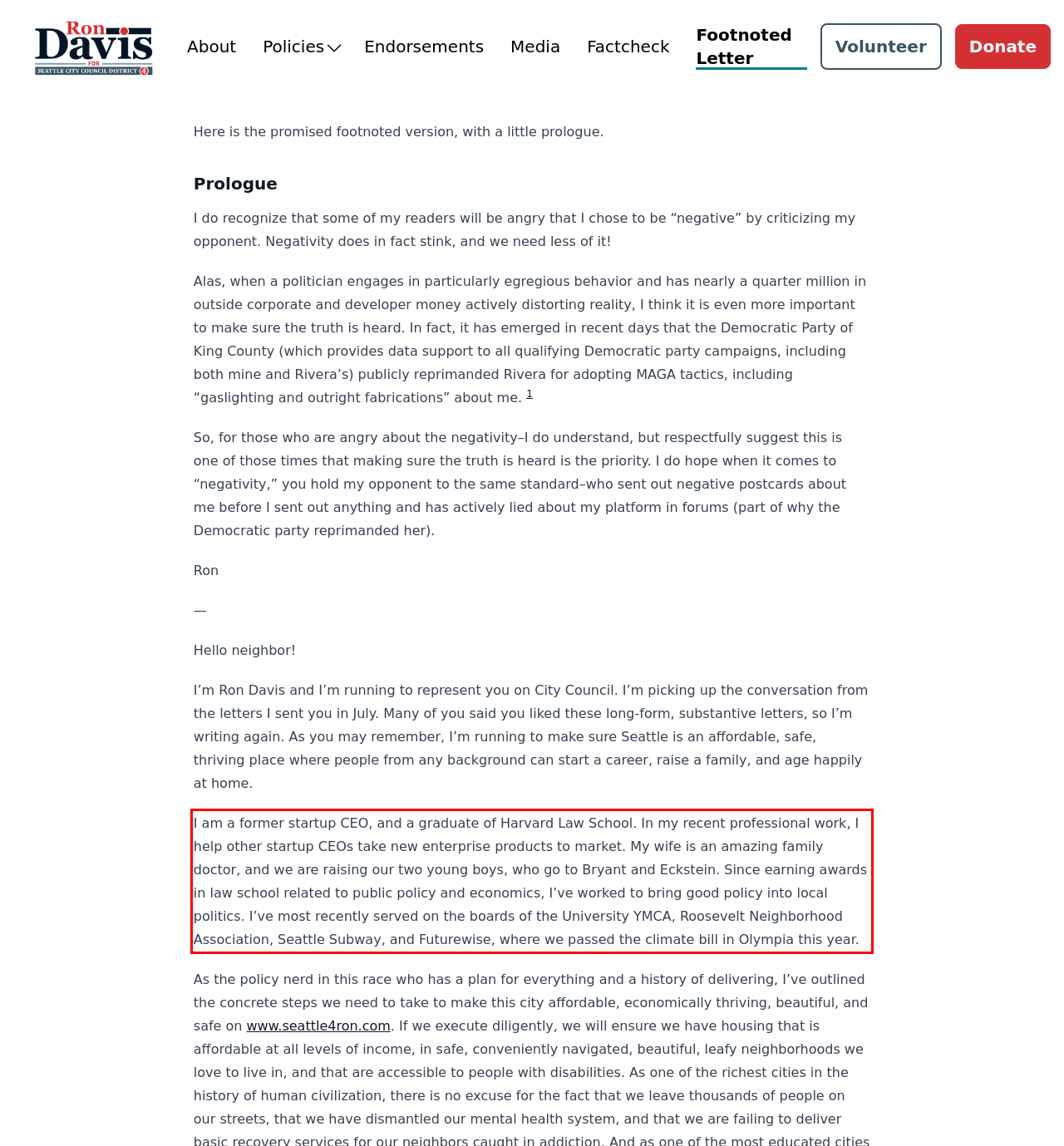From the screenshot of the webpage, locate the red bounding box and extract the text contained within that area.

I am a former startup CEO, and a graduate of Harvard Law School. In my recent professional work, I help other startup CEOs take new enterprise products to market. My wife is an amazing family doctor, and we are raising our two young boys, who go to Bryant and Eckstein. Since earning awards in law school related to public policy and economics, I’ve worked to bring good policy into local politics. I’ve most recently served on the boards of the University YMCA, Roosevelt Neighborhood Association, Seattle Subway, and Futurewise, where we passed the climate bill in Olympia this year.